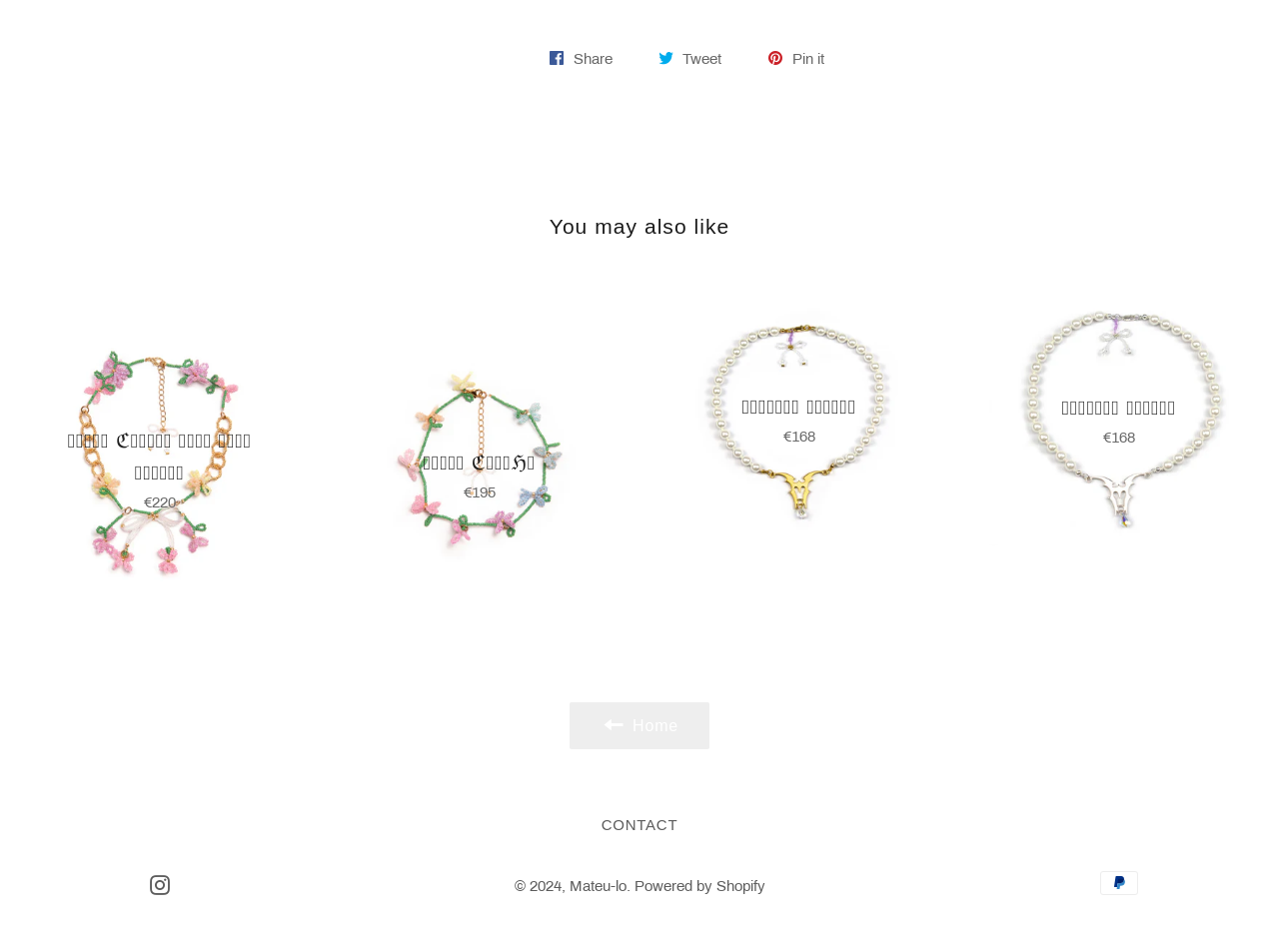Please identify the bounding box coordinates of the area that needs to be clicked to fulfill the following instruction: "Go to Home page."

[0.445, 0.737, 0.555, 0.787]